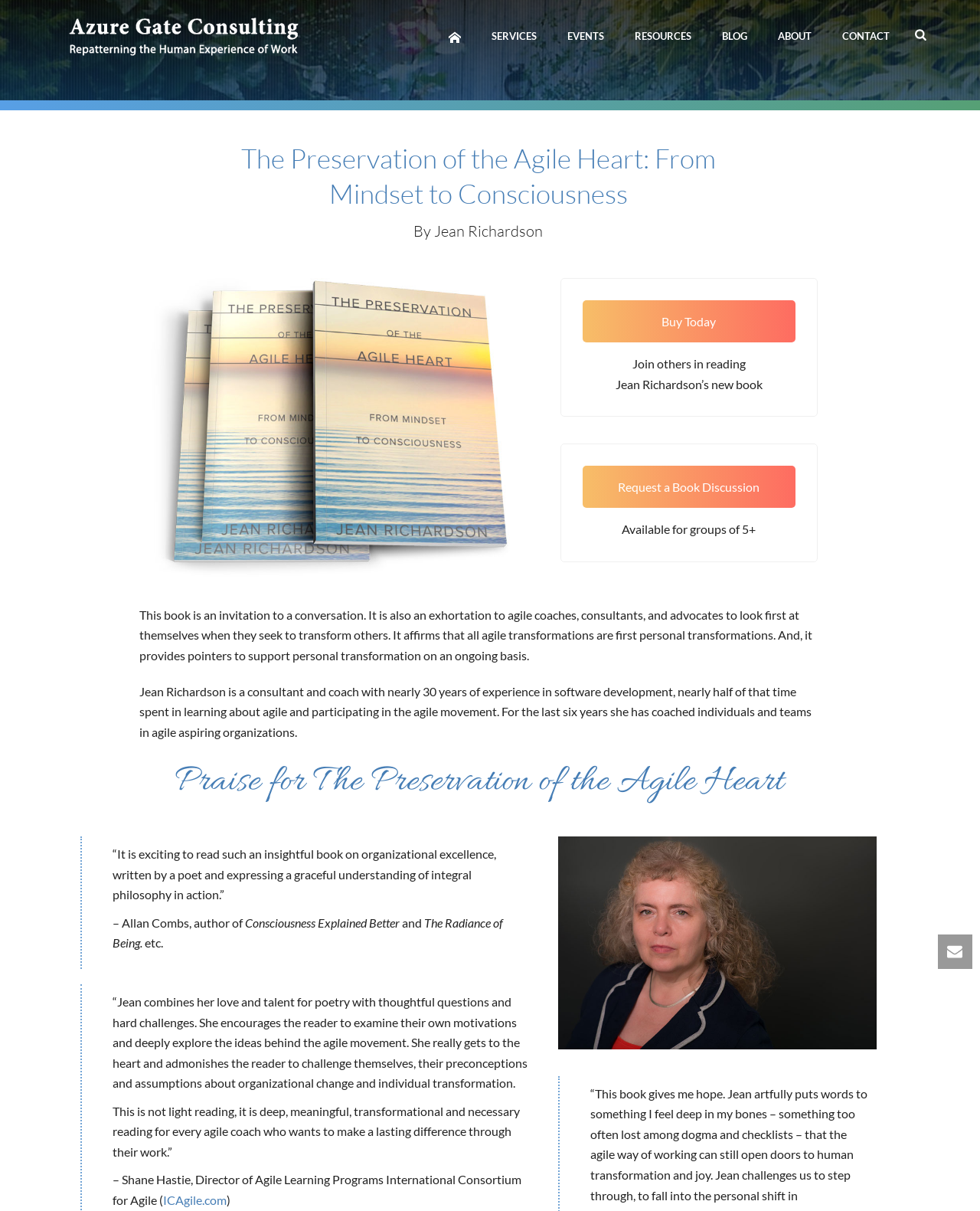Provide the bounding box coordinates for the UI element that is described by this text: "Request a Book Discussion". The coordinates should be in the form of four float numbers between 0 and 1: [left, top, right, bottom].

[0.594, 0.385, 0.812, 0.419]